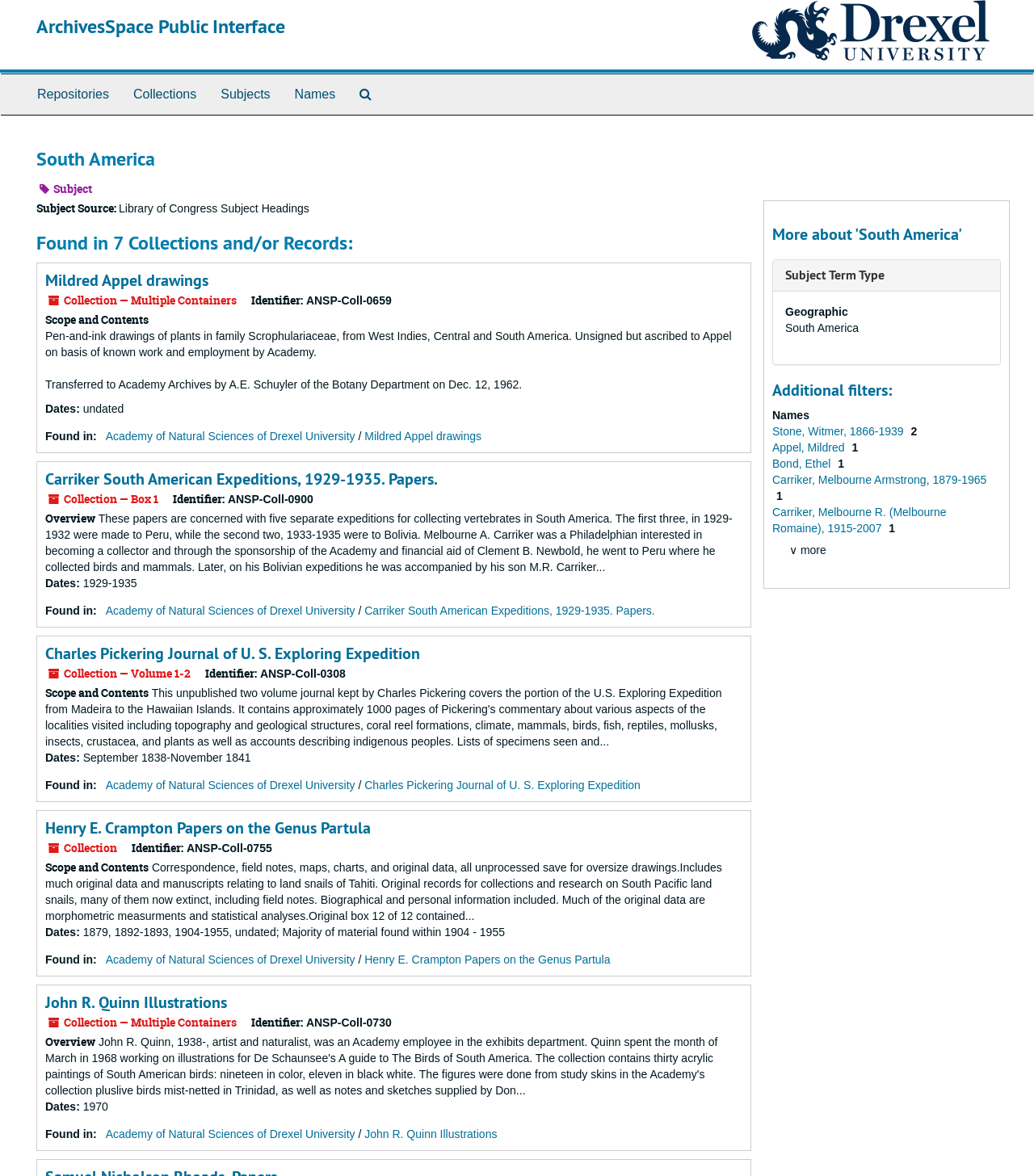Locate the bounding box coordinates of the clickable region to complete the following instruction: "Read the latest article 'Thriving in Ministry: Clergy/Clergy Wives Peer Learning Groups'."

None